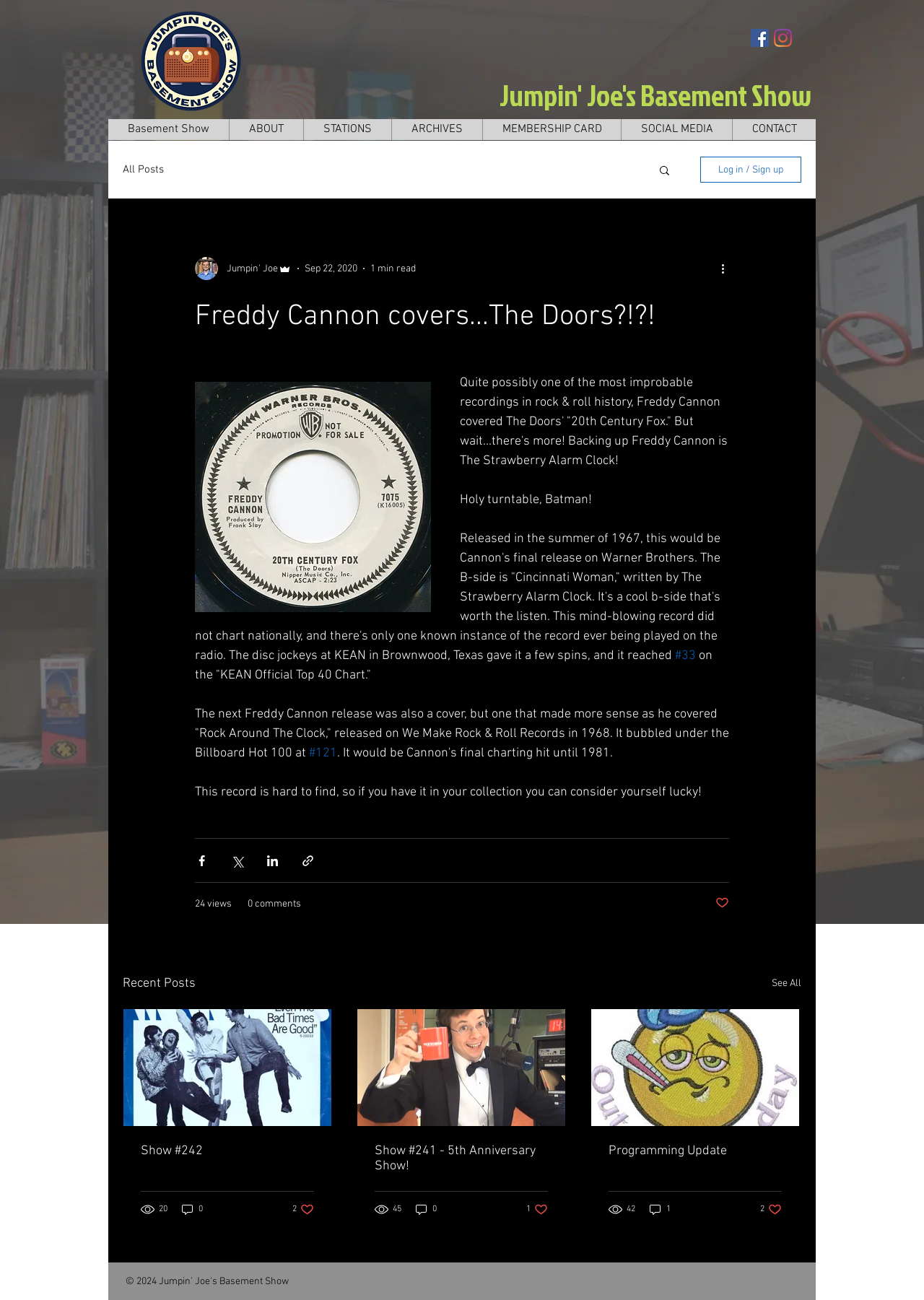Determine the bounding box coordinates for the clickable element to execute this instruction: "Click the 'Log in / Sign up' button". Provide the coordinates as four float numbers between 0 and 1, i.e., [left, top, right, bottom].

[0.758, 0.12, 0.867, 0.14]